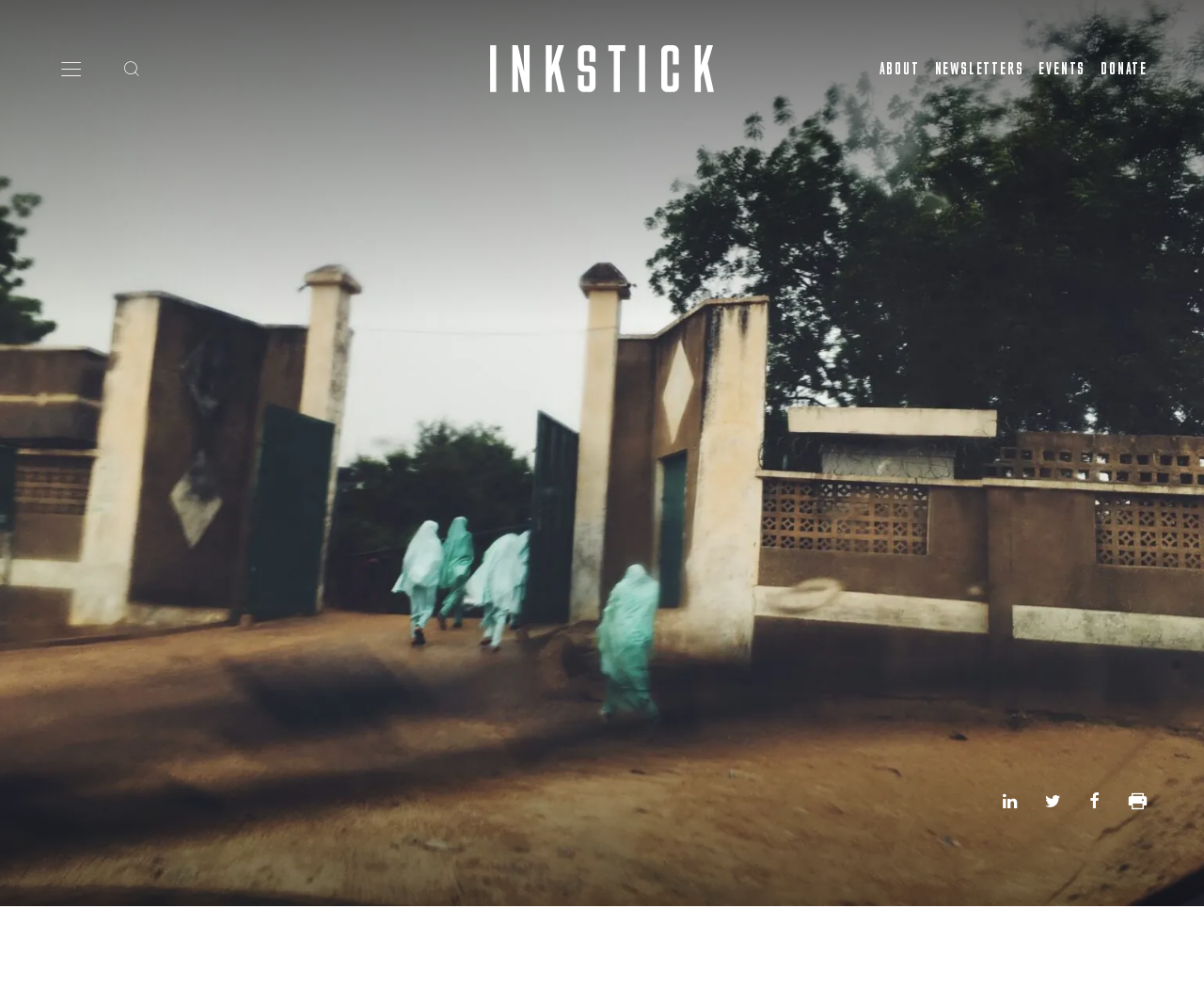Based on the element description, predict the bounding box coordinates (top-left x, top-left y, bottom-right x, bottom-right y) for the UI element in the screenshot: title="Share at LinkedIn"

[0.833, 0.799, 0.845, 0.826]